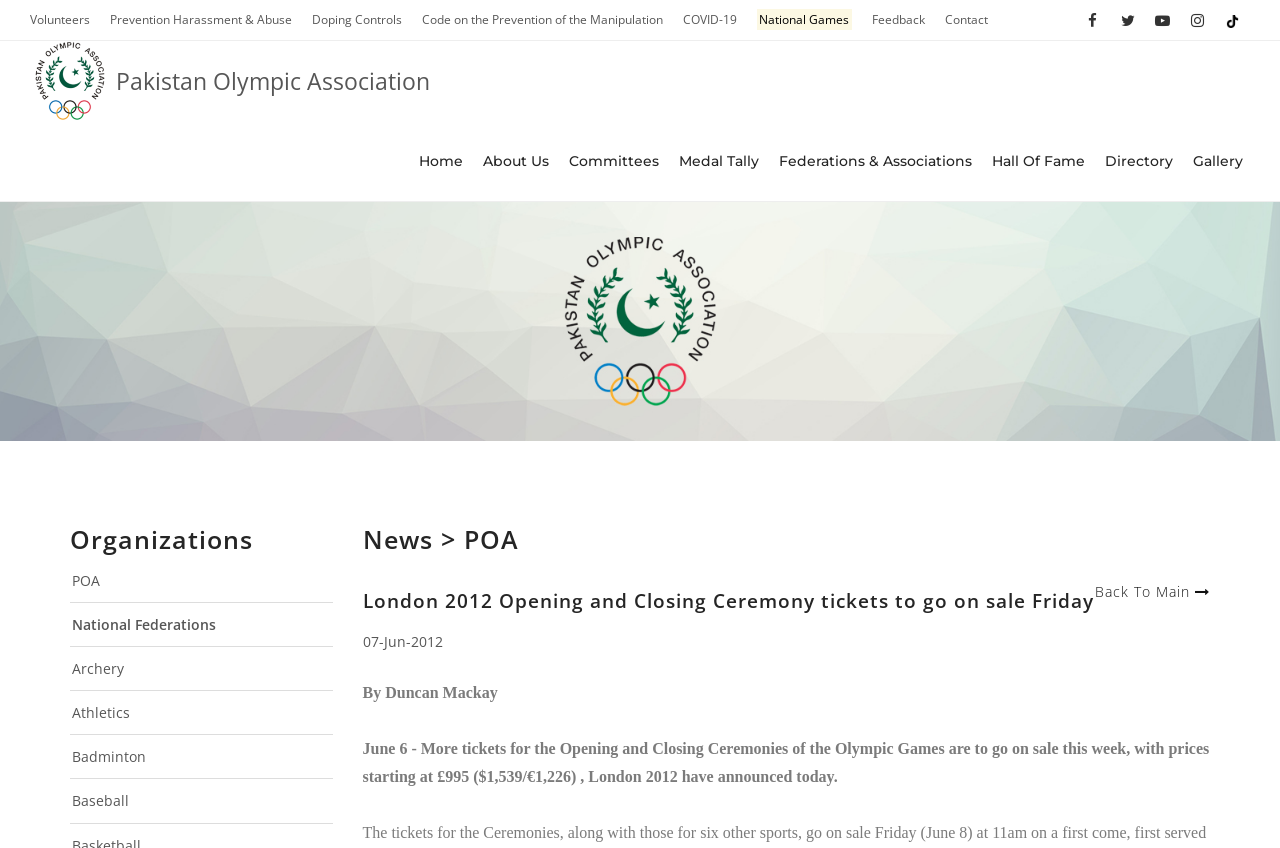Show the bounding box coordinates for the HTML element described as: "Contact".

[0.738, 0.0, 0.772, 0.047]